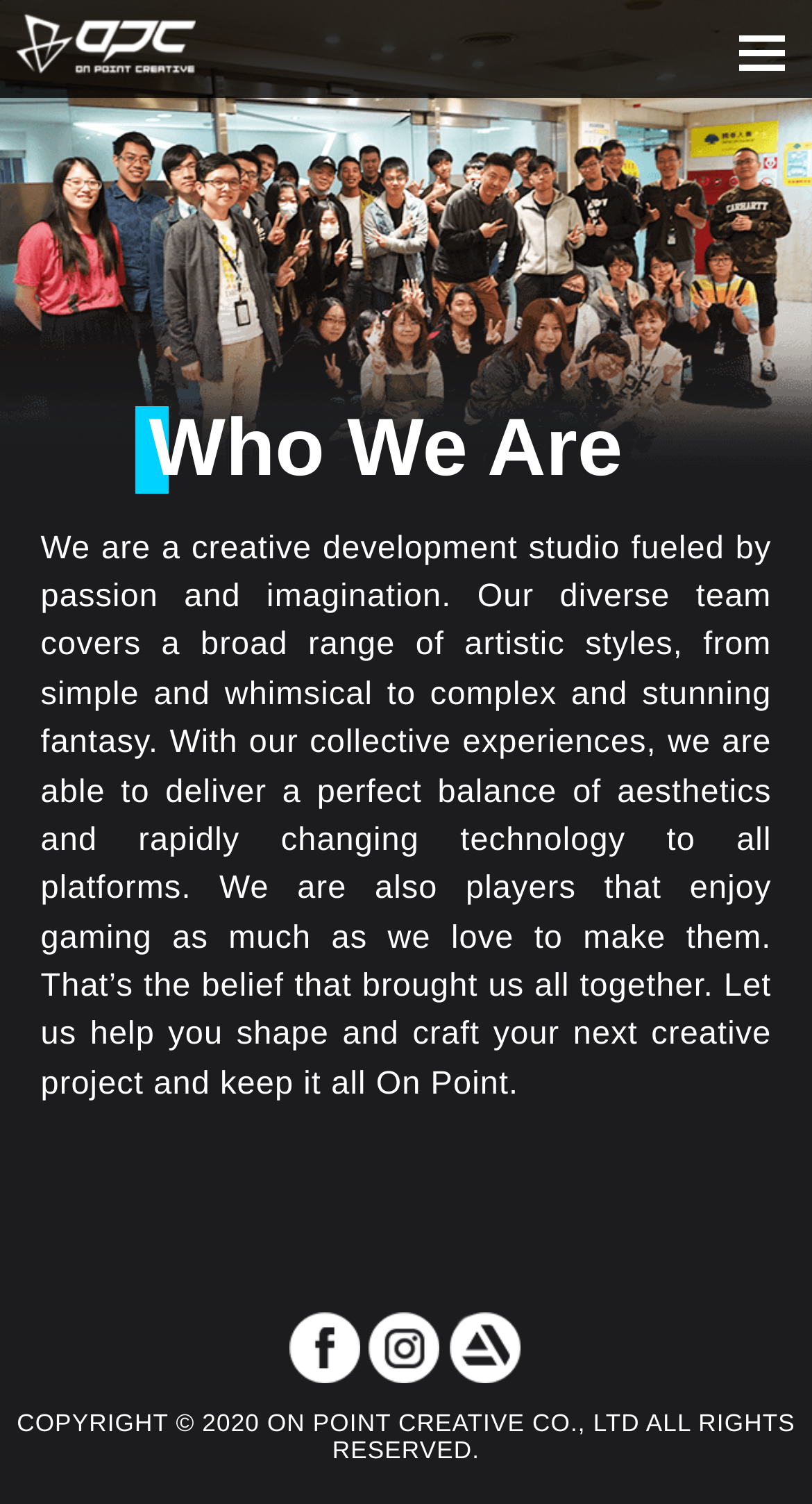Kindly respond to the following question with a single word or a brief phrase: 
How many links are present at the bottom of the page?

3